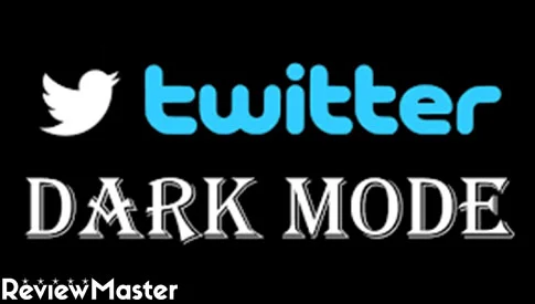Provide a comprehensive description of the image.

The image features a promotional graphic for Twitter's dark mode, visually emphasizing its modern interface and design. At the top, the iconic Twitter bird logo is depicted in blue, alongside the word "twitter" in matching typography. Below this, the phrase "DARK MODE" is presented in a bold, dramatic font, underscoring the feature's significance and appeal. The backdrop is a striking black, enhancing the text's visibility and aesthetic impact. Additionally, the name "ReviewMaster" appears at the bottom, indicating the source or author of the content concerning the new feature. This image effectively captures the essence of Twitter's dark mode, highlighting its user-friendly functionality aimed at enhancing viewing comfort, especially in low-light environments.